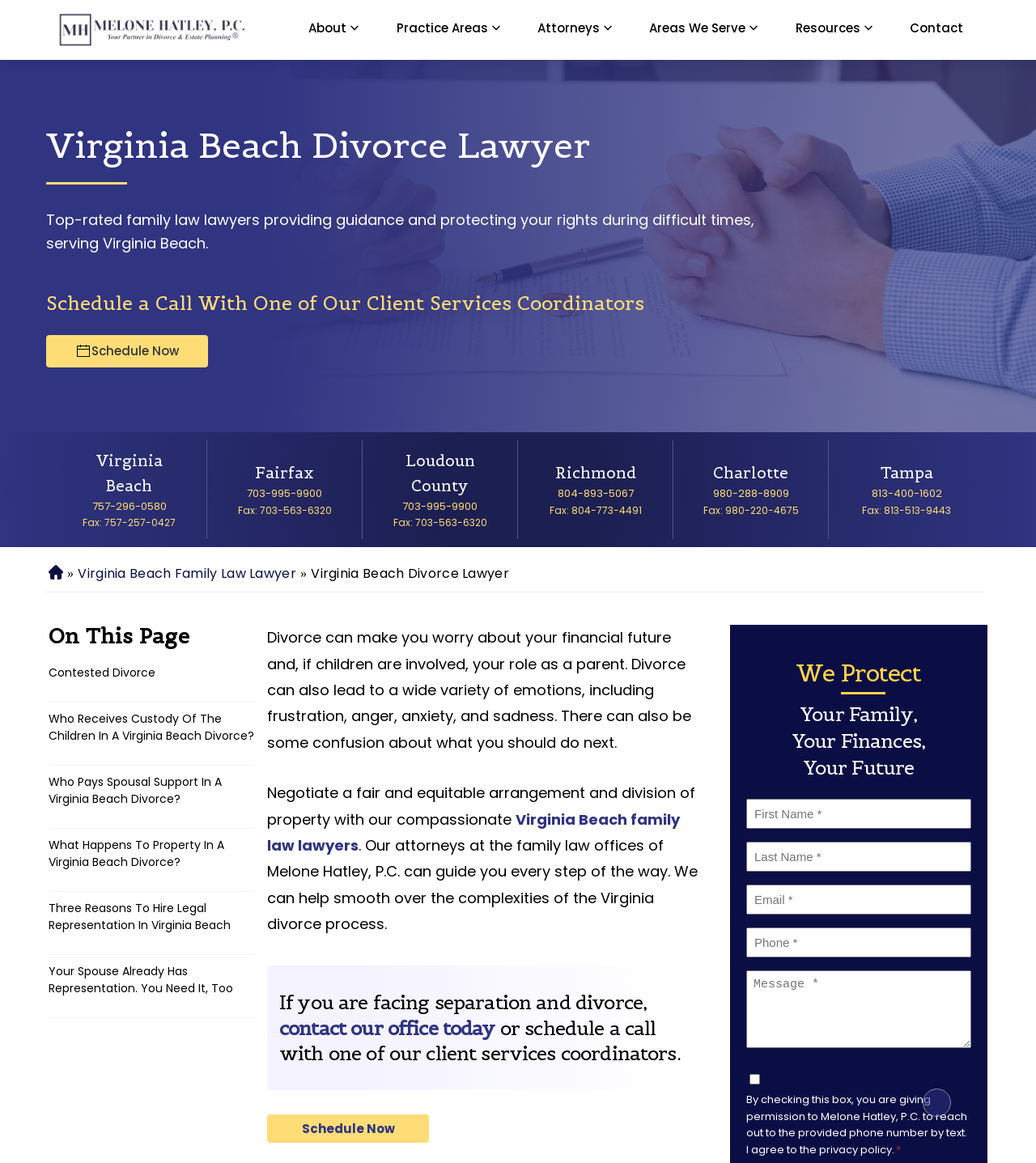Specify the bounding box coordinates of the area that needs to be clicked to achieve the following instruction: "Schedule a call with one of our client services coordinators".

[0.045, 0.288, 0.201, 0.316]